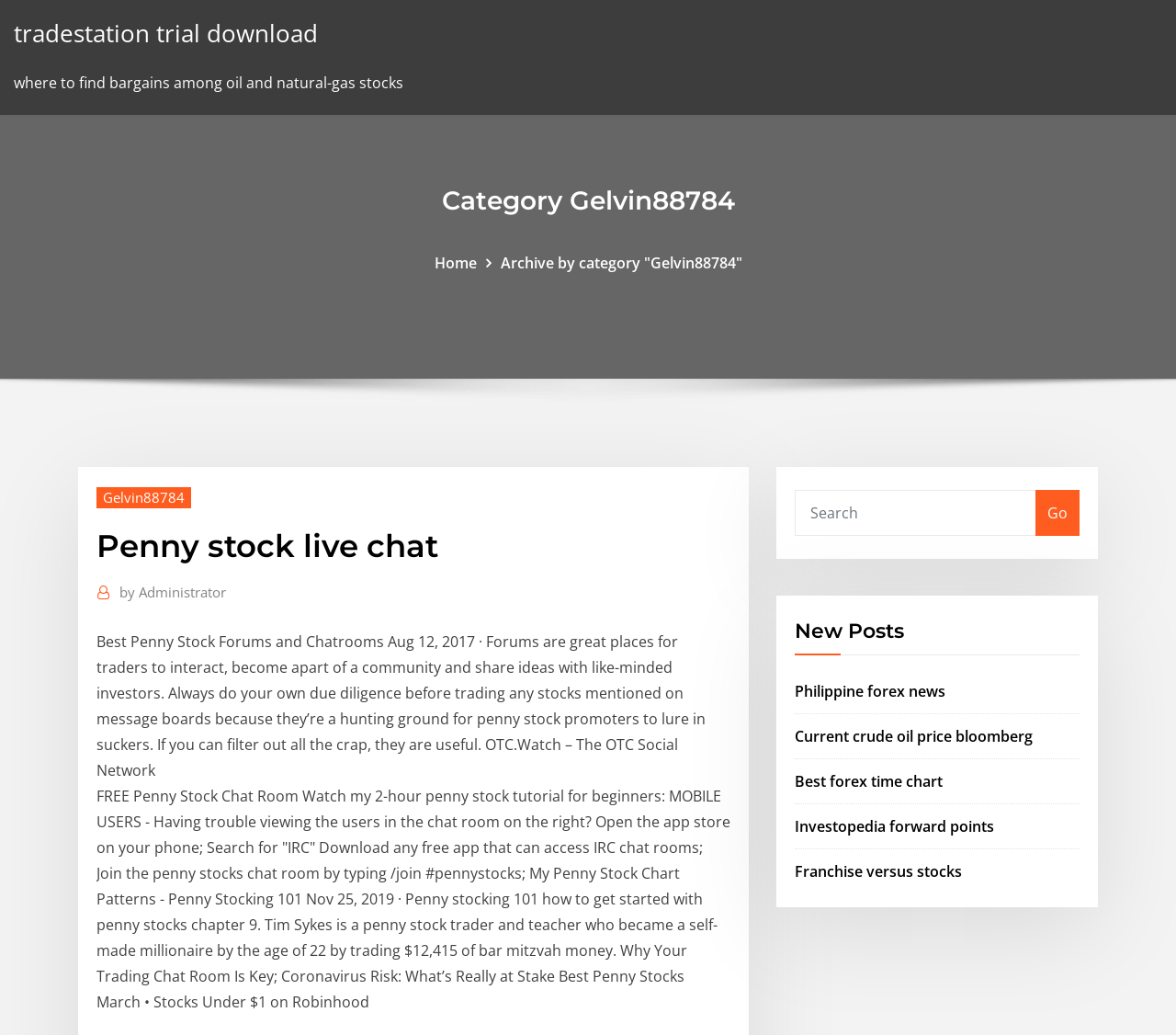Explain the features and main sections of the webpage comprehensively.

This webpage is about penny stocks and live chat. At the top, there is a link to "tradestation trial download" and a static text that reads "where to find bargains among oil and natural-gas stocks". Below this, there is a heading "Category Gelvin88784" that spans almost the entire width of the page. 

To the right of the heading, there are three links: "Home", "Archive by category 'Gelvin88784'", and a nested link "Gelvin88784". Below these links, there is a header with a heading "Penny stock live chat" and a link "by Administrator". 

The main content of the page starts with a static text that discusses the importance of penny stock forums and chatrooms, followed by a long paragraph that provides information on penny stock trading, including a tutorial and chart patterns. 

On the right side of the page, there is a search box with a "Go" button below it. Below the search box, there is a heading "New Posts" and several links to various topics related to finance, including Philippine forex news, current crude oil price, forex time charts, and more.